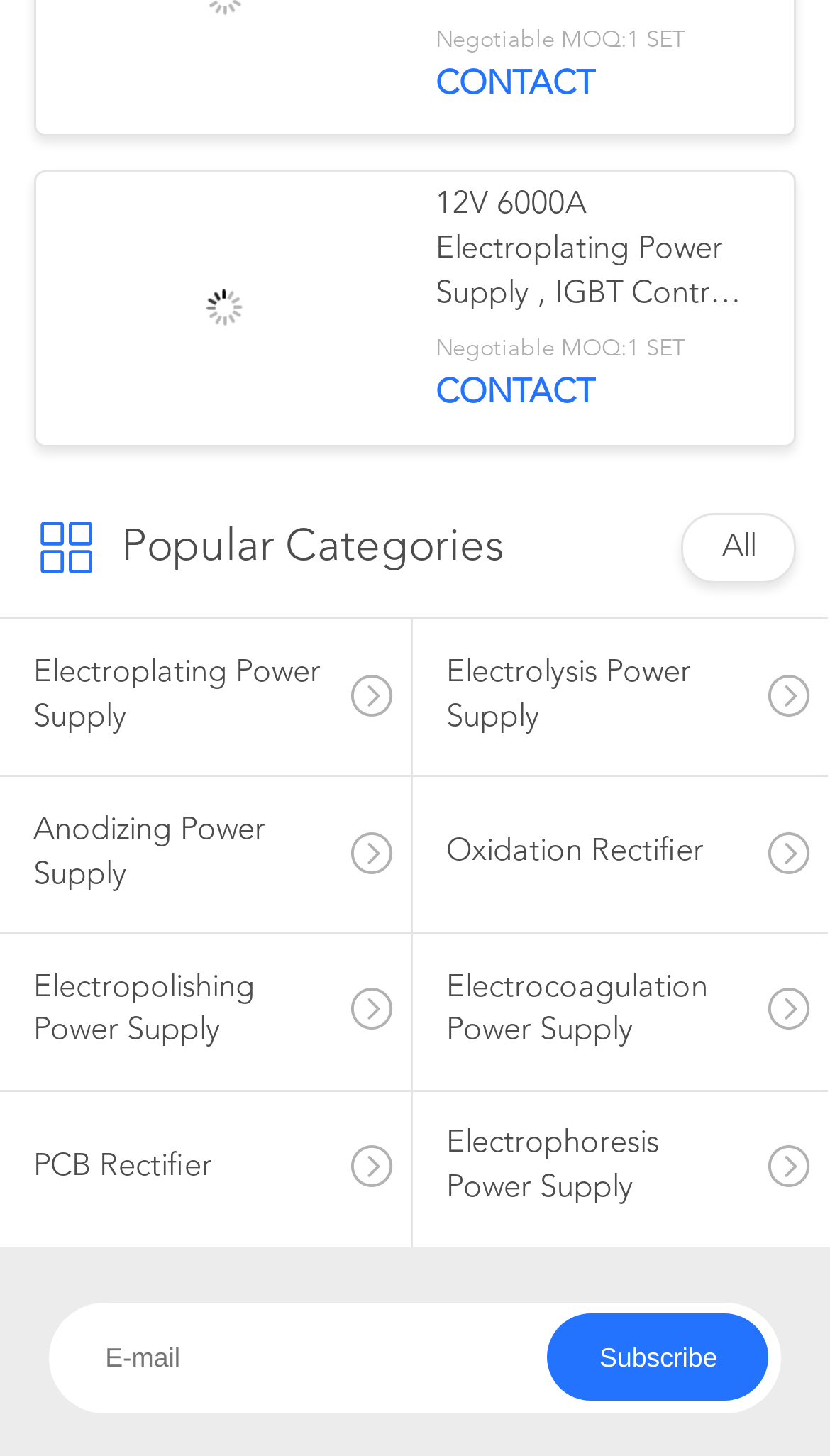How many categories are listed?
Use the image to give a comprehensive and detailed response to the question.

The webpage lists several categories, including Electroplating Power Supply, Electrolysis Power Supply, Anodizing Power Supply, Oxidation Rectifier, Electropolishing Power Supply, and Electrophoresis Power Supply, which totals 6 categories.